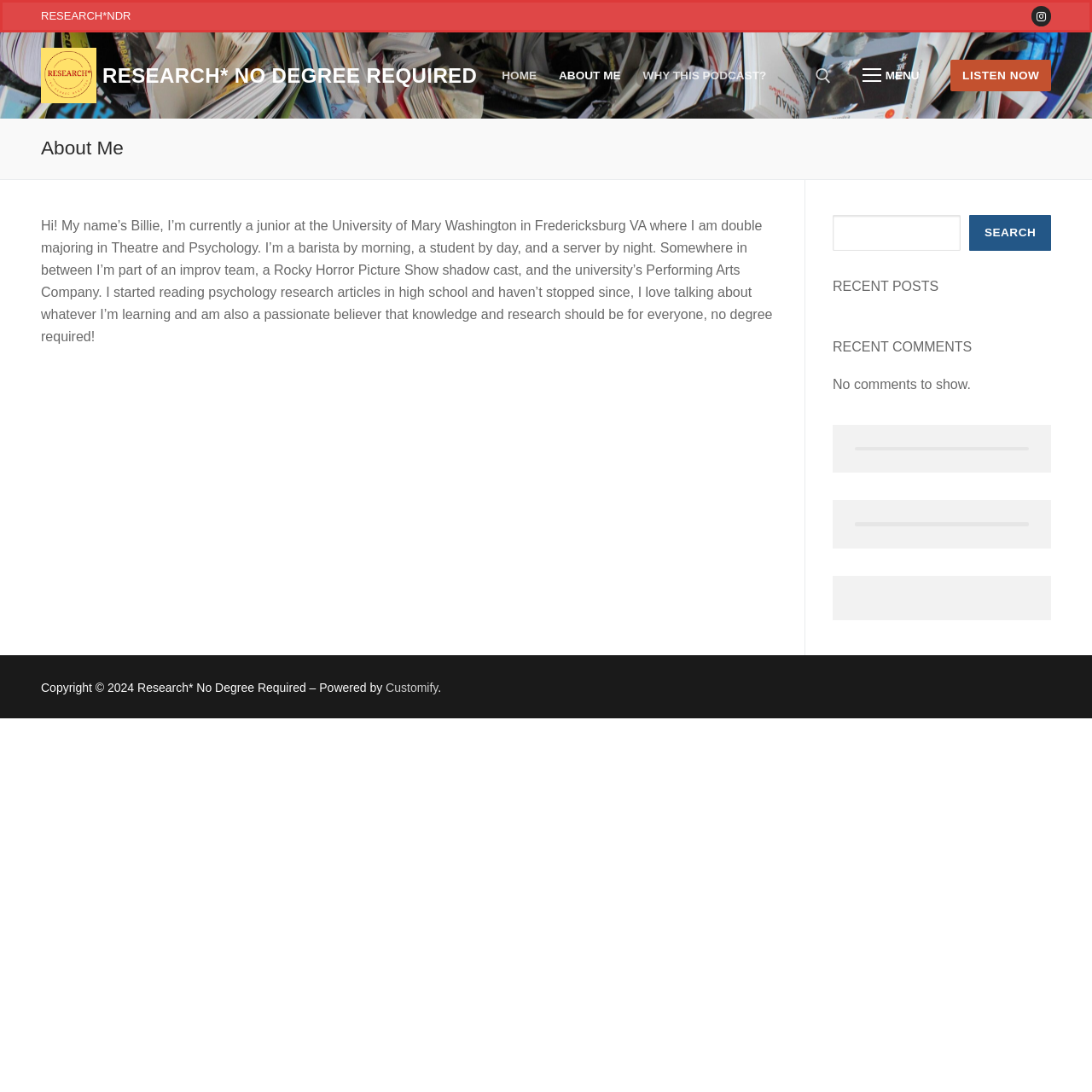Identify the bounding box coordinates of the specific part of the webpage to click to complete this instruction: "Click the link to learn about permanent magnets".

None